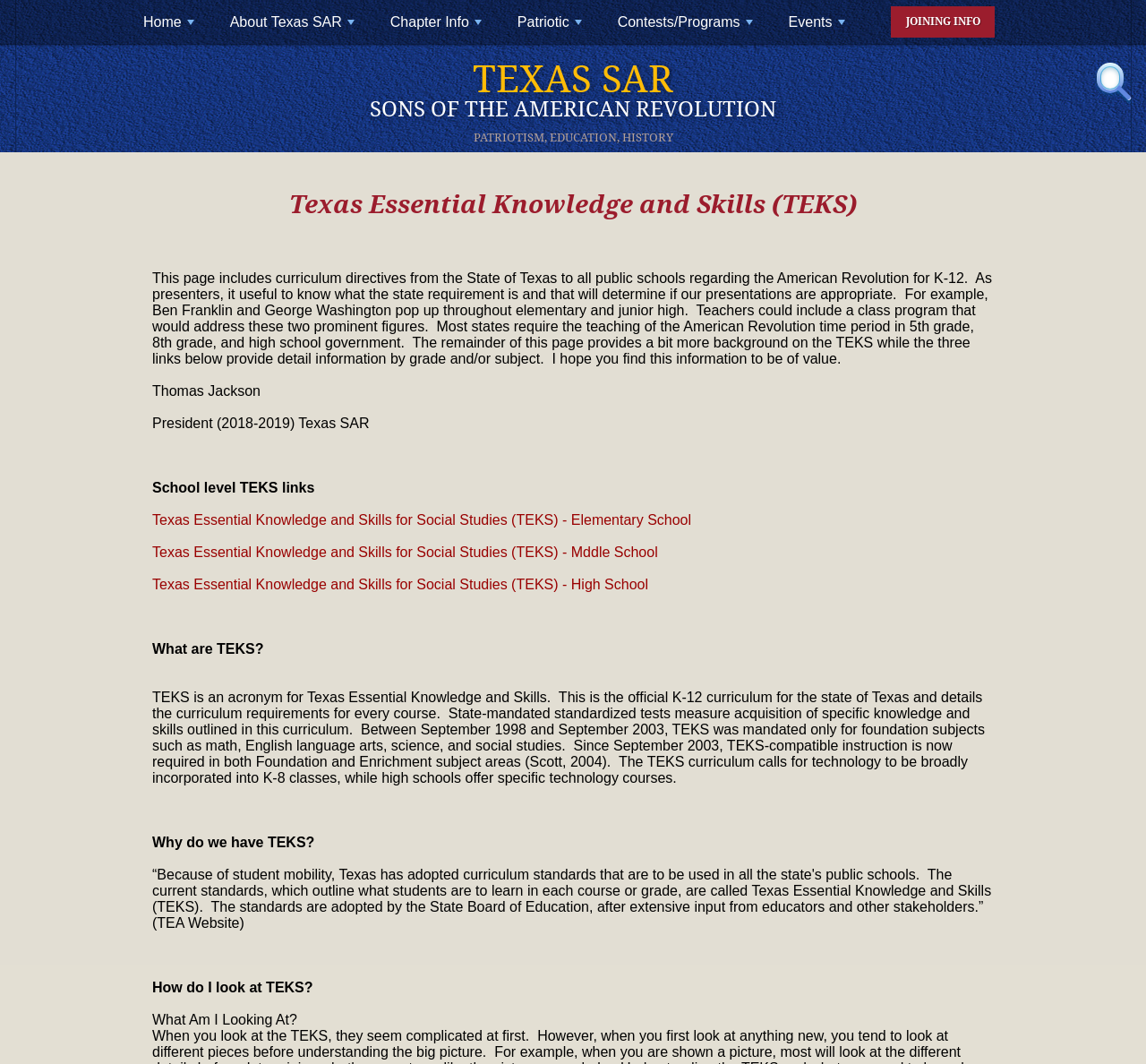Please identify the bounding box coordinates of the area I need to click to accomplish the following instruction: "Click the 'Texas Essential Knowledge and Skills for Social Studies (TEKS) - Elementary School' link".

[0.133, 0.481, 0.603, 0.496]